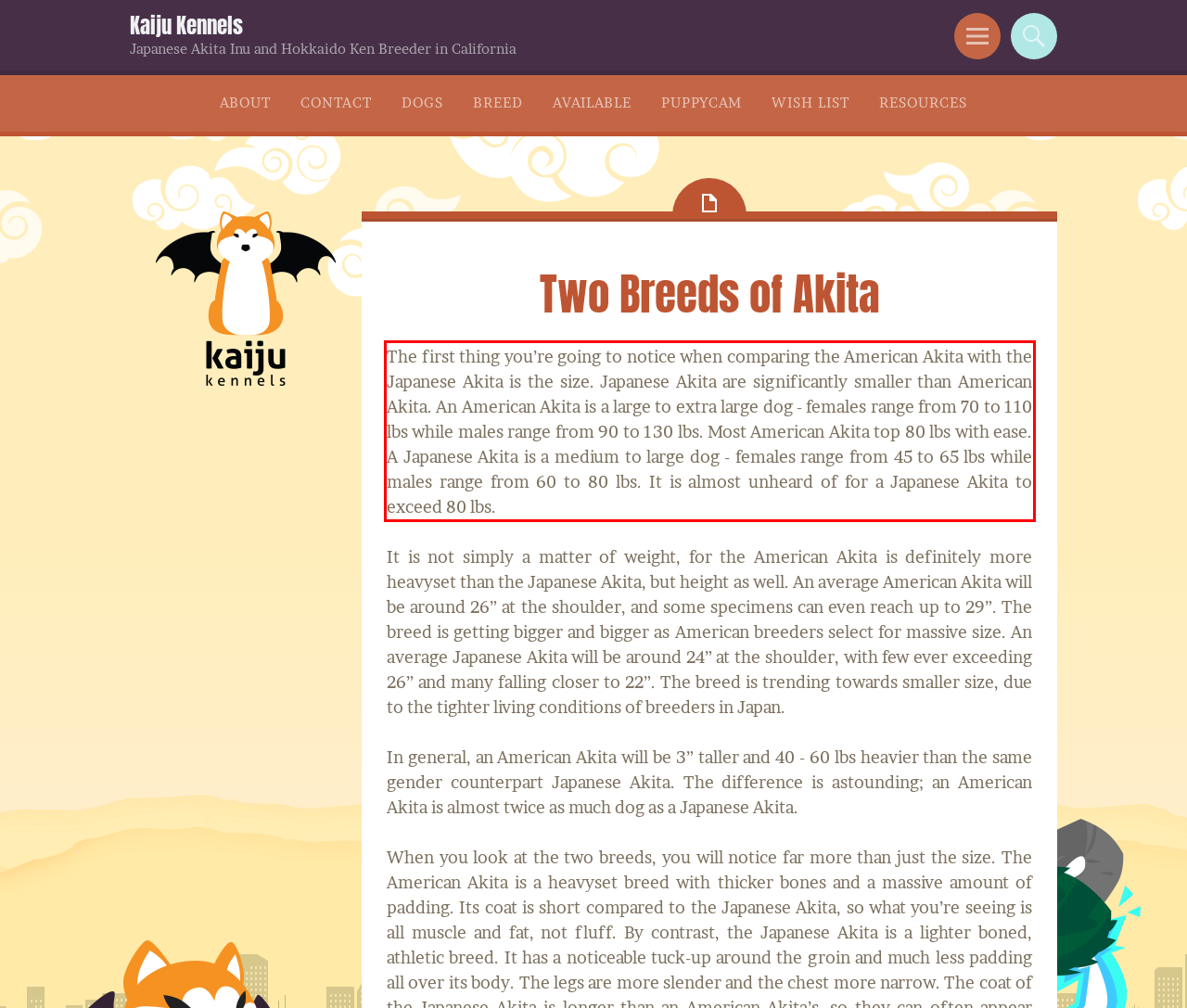Using the provided screenshot of a webpage, recognize the text inside the red rectangle bounding box by performing OCR.

The first thing you’re going to notice when comparing the American Akita with the Japanese Akita is the size. Japanese Akita are significantly smaller than American Akita. An American Akita is a large to extra large dog - females range from 70 to 110 lbs while males range from 90 to 130 lbs. Most American Akita top 80 lbs with ease. A Japanese Akita is a medium to large dog - females range from 45 to 65 lbs while males range from 60 to 80 lbs. It is almost unheard of for a Japanese Akita to exceed 80 lbs.